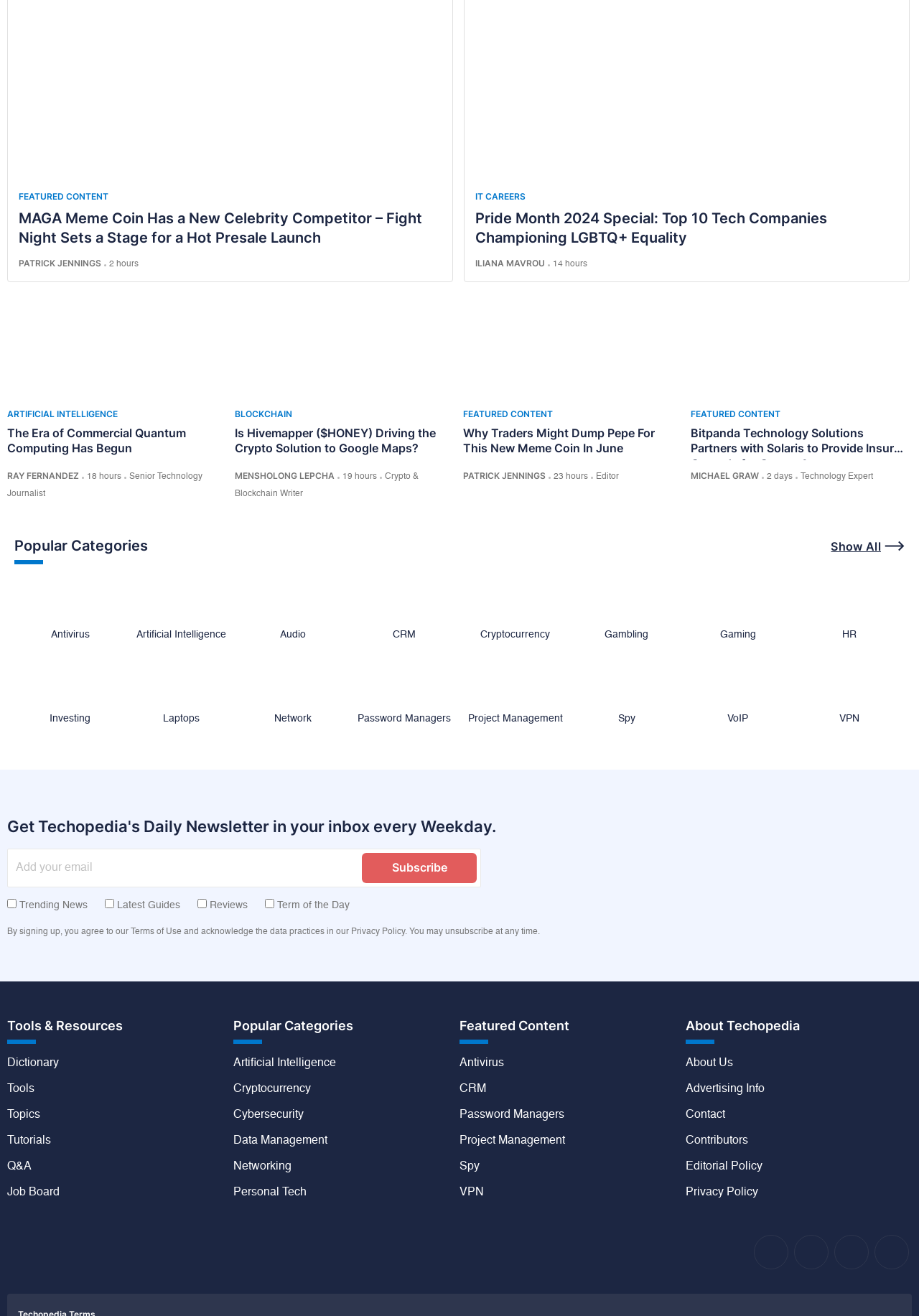Find and provide the bounding box coordinates for the UI element described here: "Artificial Intelligence". The coordinates should be given as four float numbers between 0 and 1: [left, top, right, bottom].

[0.008, 0.31, 0.128, 0.318]